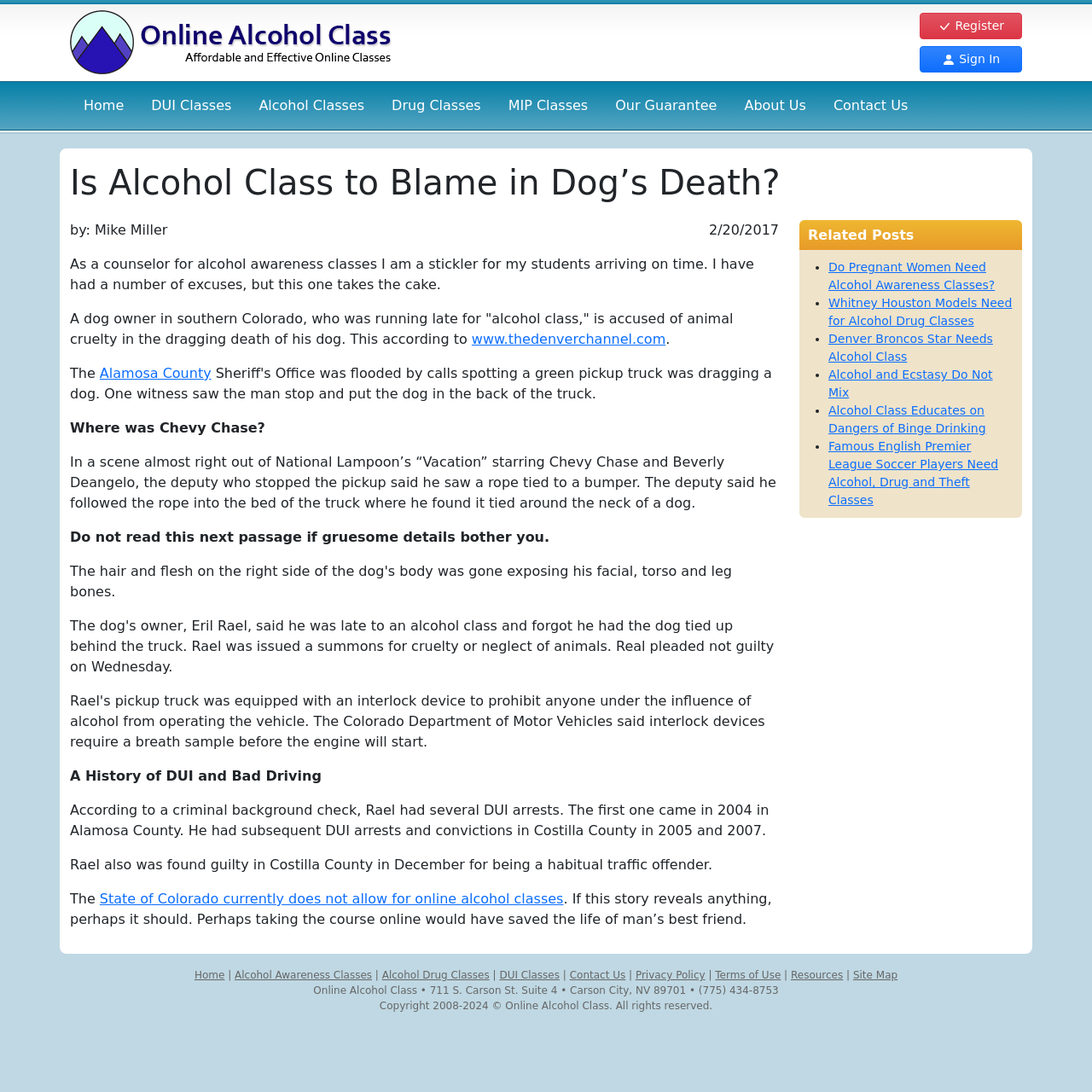Who wrote the article?
Look at the screenshot and respond with a single word or phrase.

Mike Miller